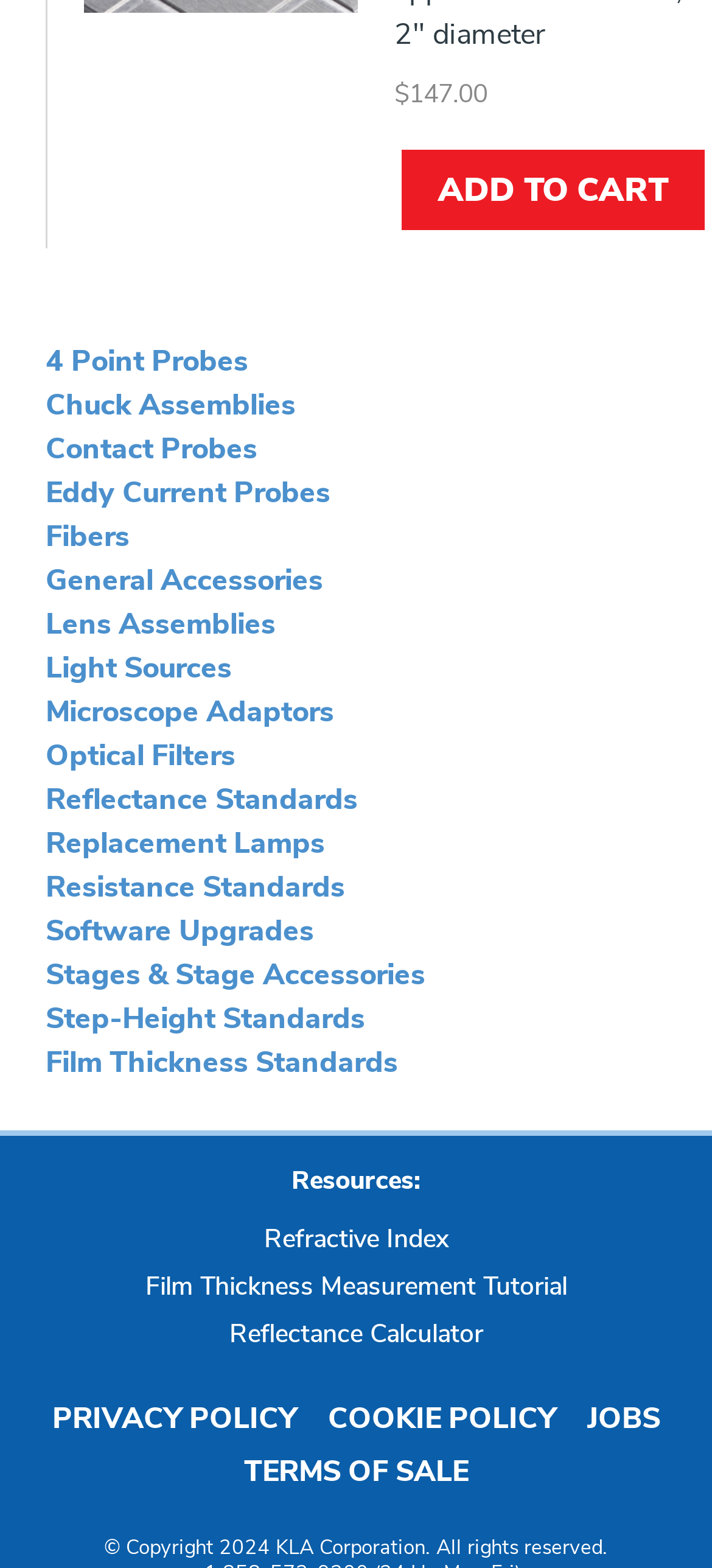What is the purpose of the 'ADD TO CART' button?
Using the image as a reference, give a one-word or short phrase answer.

To add a product to cart